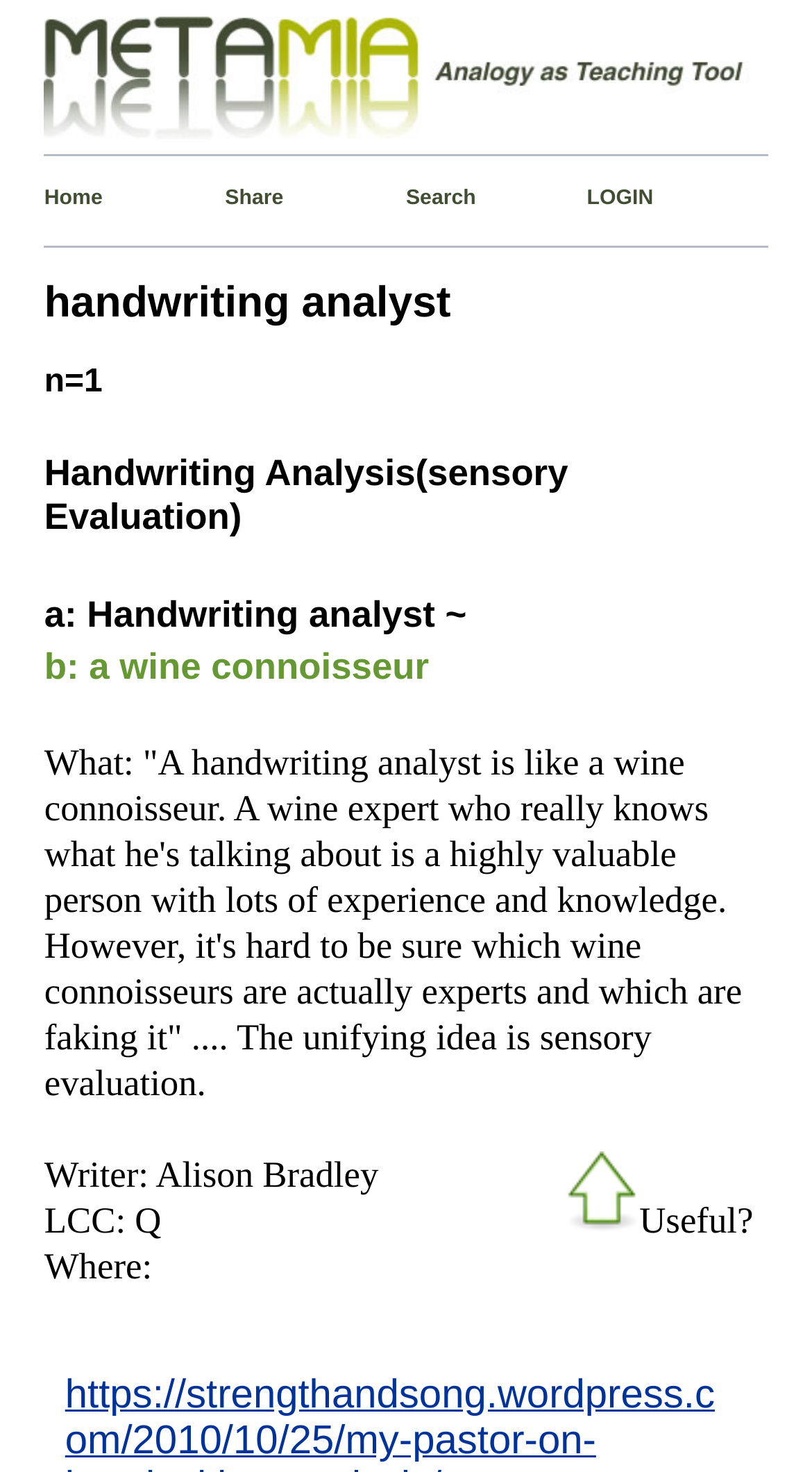Describe all visible elements and their arrangement on the webpage.

The webpage is about explaining the concept of a Handwriting Analyst through metaphors and analogies. At the top left, there is a link to "analogy metaphor creative writing" accompanied by an image with the same description. Below this, there are four links in a row: "Home", "Share", "Search", and "LOGIN", taking up about half of the width of the page.

The main content of the page starts with a heading "handwriting analyst" followed by a series of static text elements. The first text element reads "n=1", and below it, there is a paragraph explaining Handwriting Analysis as a sensory evaluation. The next few text elements provide an analogy, comparing a Handwriting Analyst to a wine connoisseur, highlighting the importance of expertise and knowledge in both fields.

Further down, there is a longer text block that elaborates on the analogy, explaining how a wine connoisseur's expertise is valuable but hard to verify, and how this relates to Handwriting Analysis. On the right side of this text block, there is a button labeled "upthumb" and a text element asking "Useful?".

At the bottom of the page, there are three more text elements: one crediting the writer, Alison Bradley, another indicating the LCC (Library of Congress Classification) as "Q", and a third one asking "Where:".